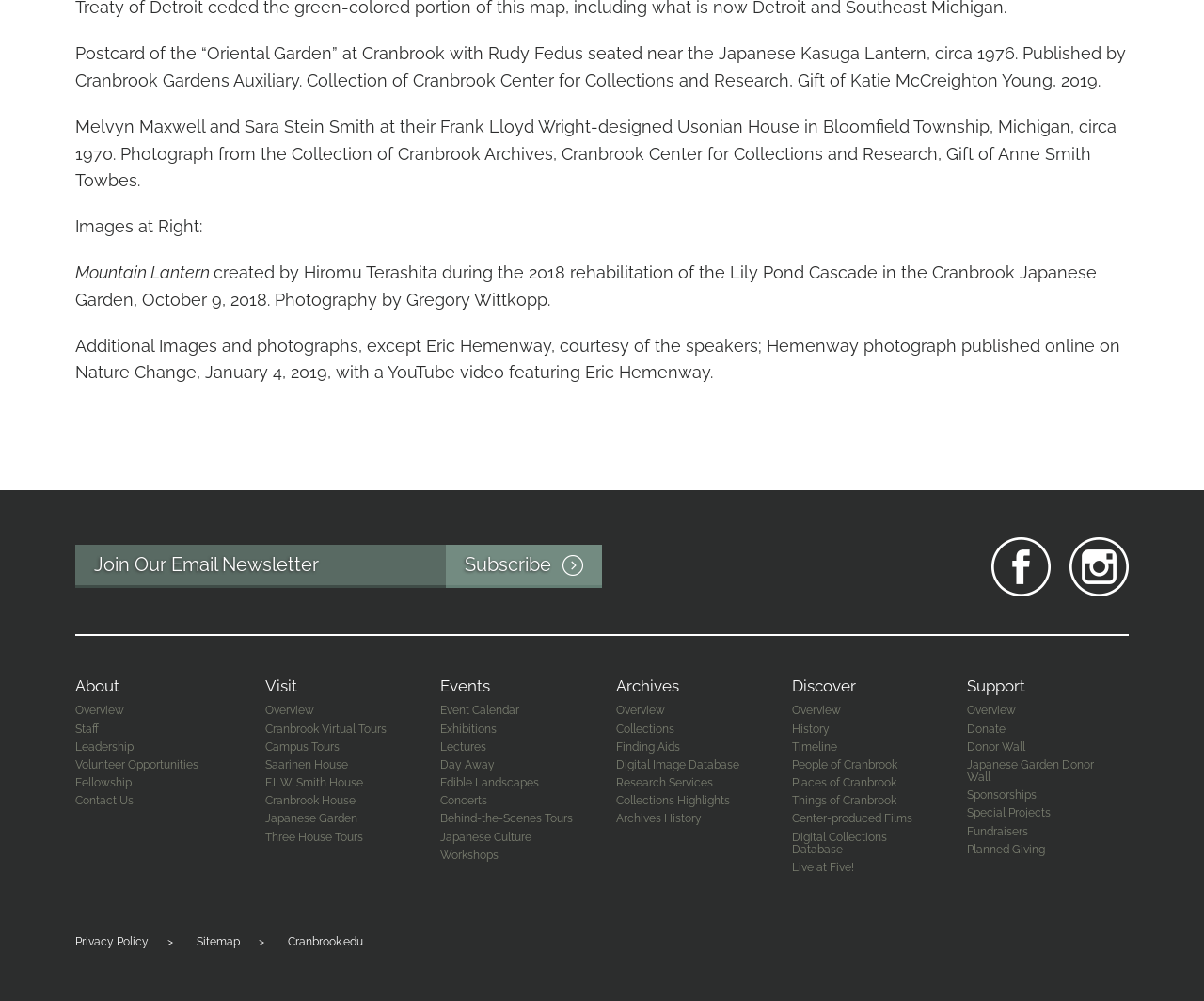Please specify the bounding box coordinates of the clickable section necessary to execute the following command: "Load image into Gallery viewer".

None